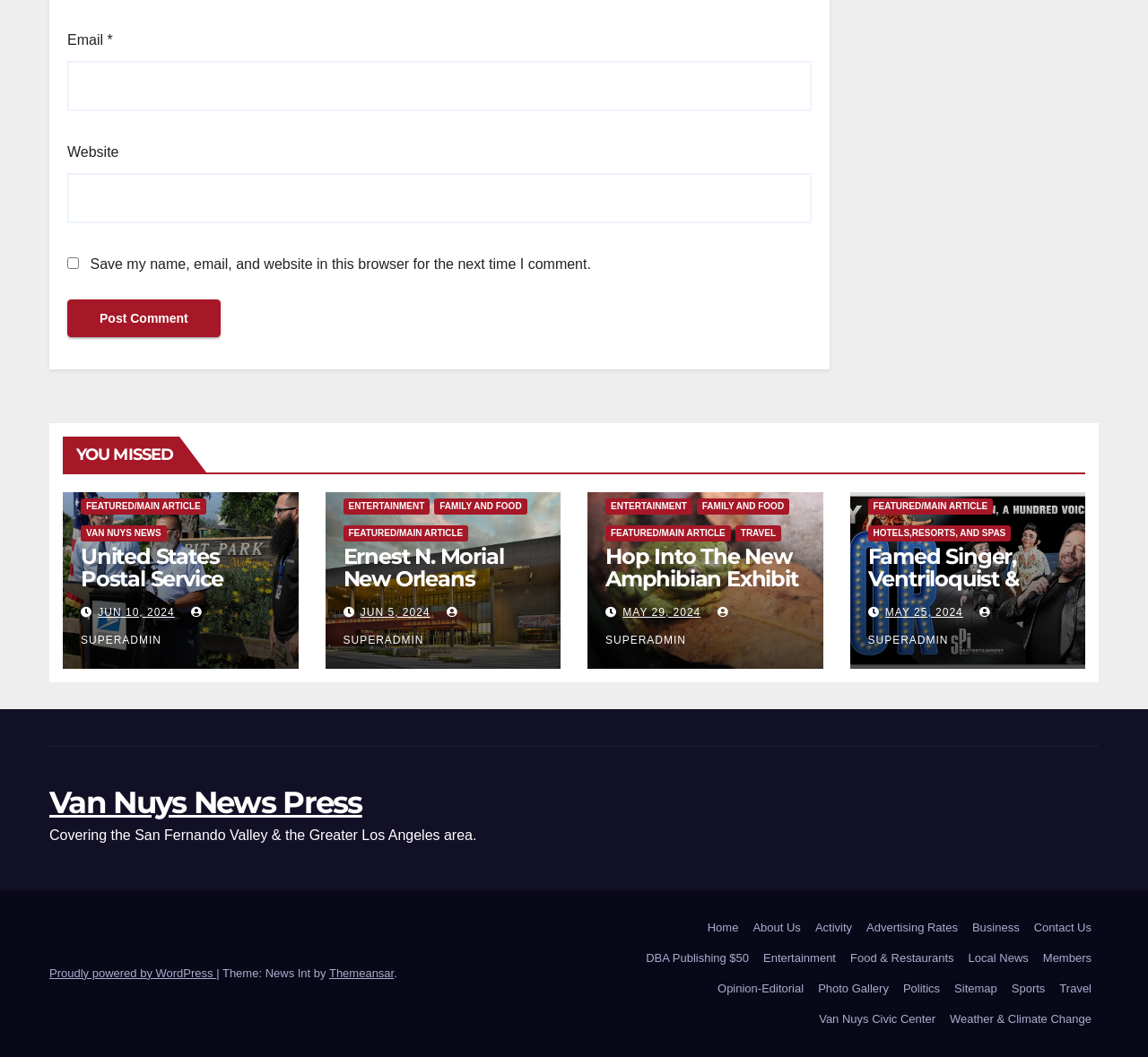What type of content is featured on the webpage?
Provide a short answer using one word or a brief phrase based on the image.

News articles